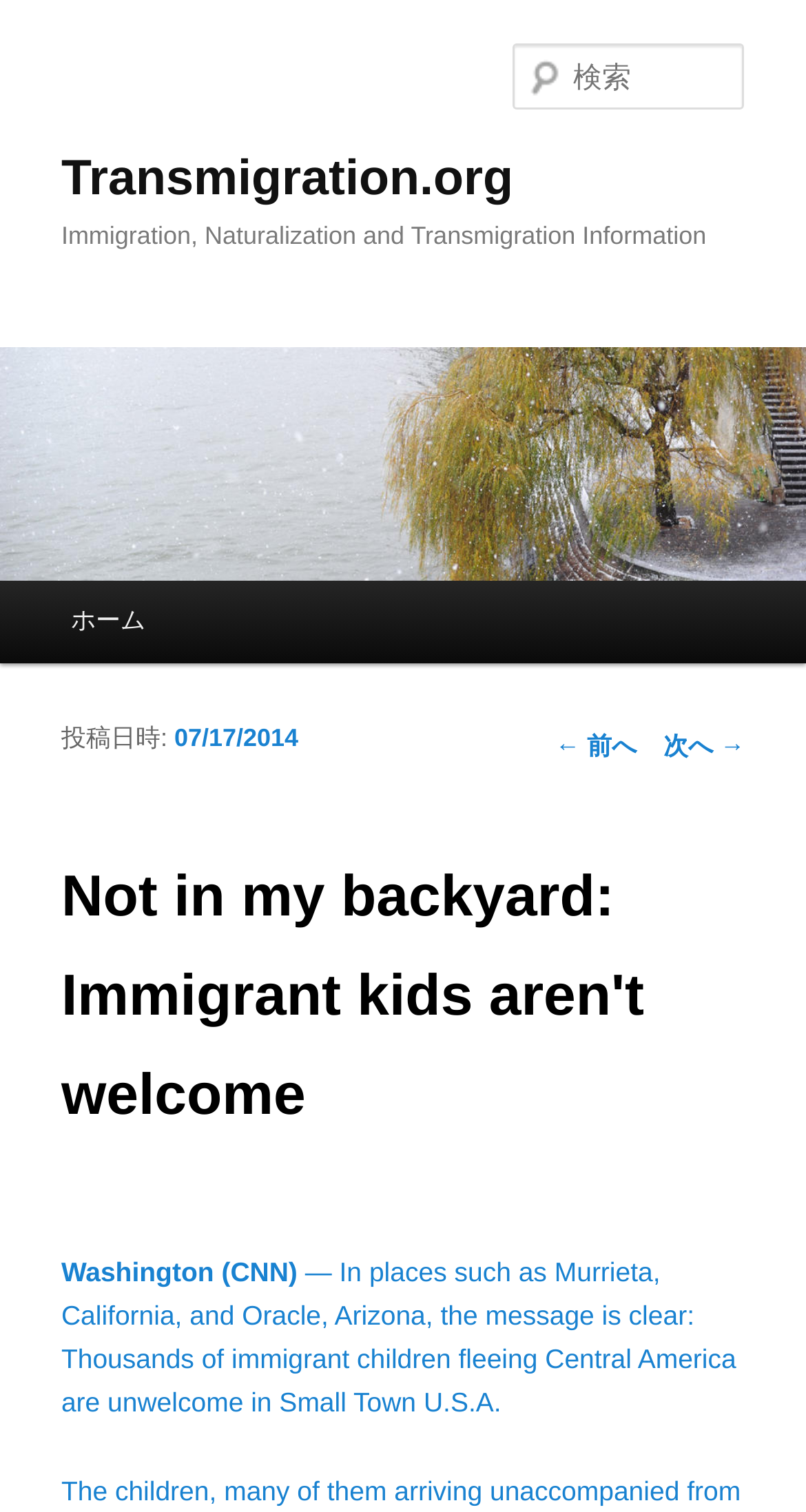What is the date of the article?
Please respond to the question with a detailed and informative answer.

The date of the article can be found next to the '投稿日時:' text, which says '07/17/2014'.